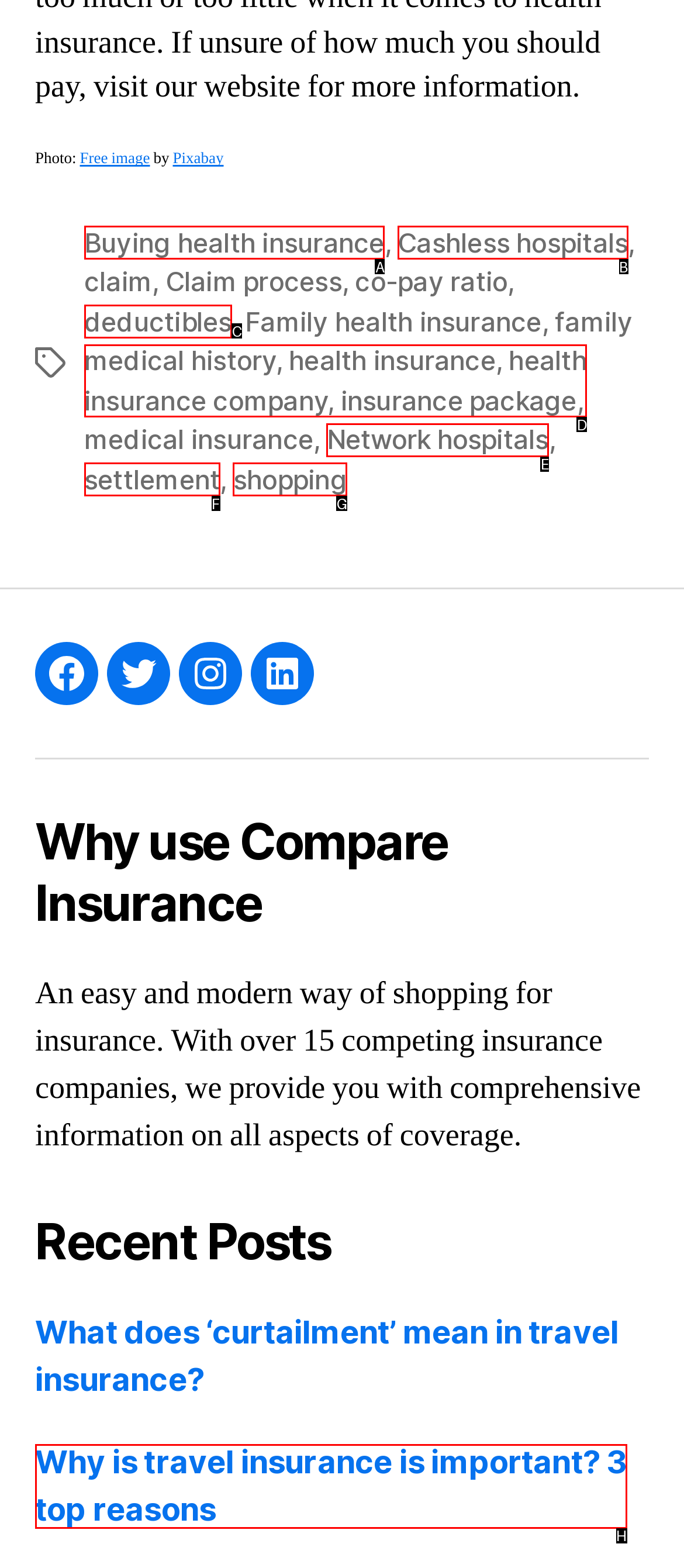From the choices given, find the HTML element that matches this description: health insurance company. Answer with the letter of the selected option directly.

D